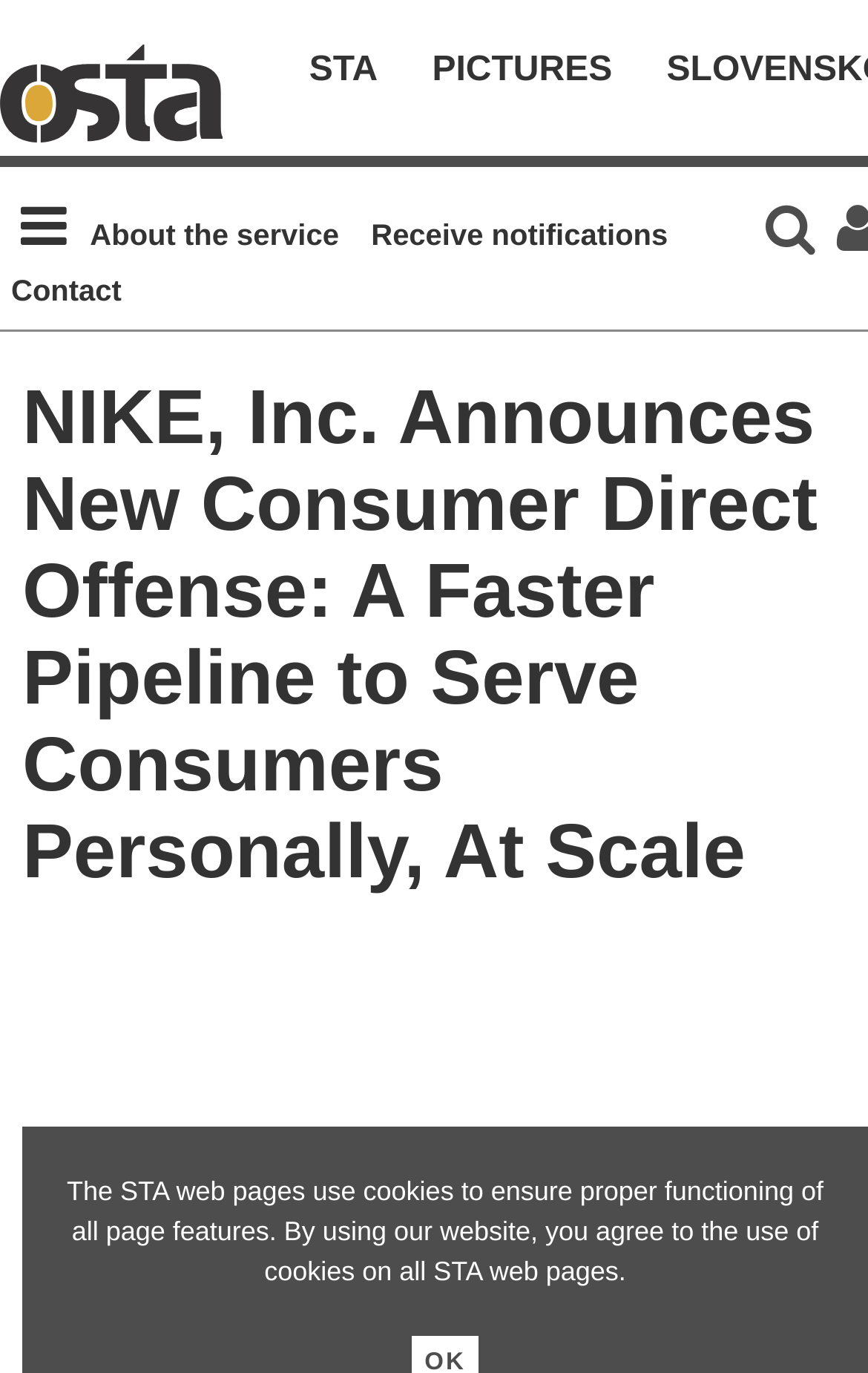How many links are there in the top section?
Analyze the image and deliver a detailed answer to the question.

The top section of the webpage contains three link elements: 'O-STA', 'STA', and 'PICTURES'. These links are positioned horizontally next to each other.